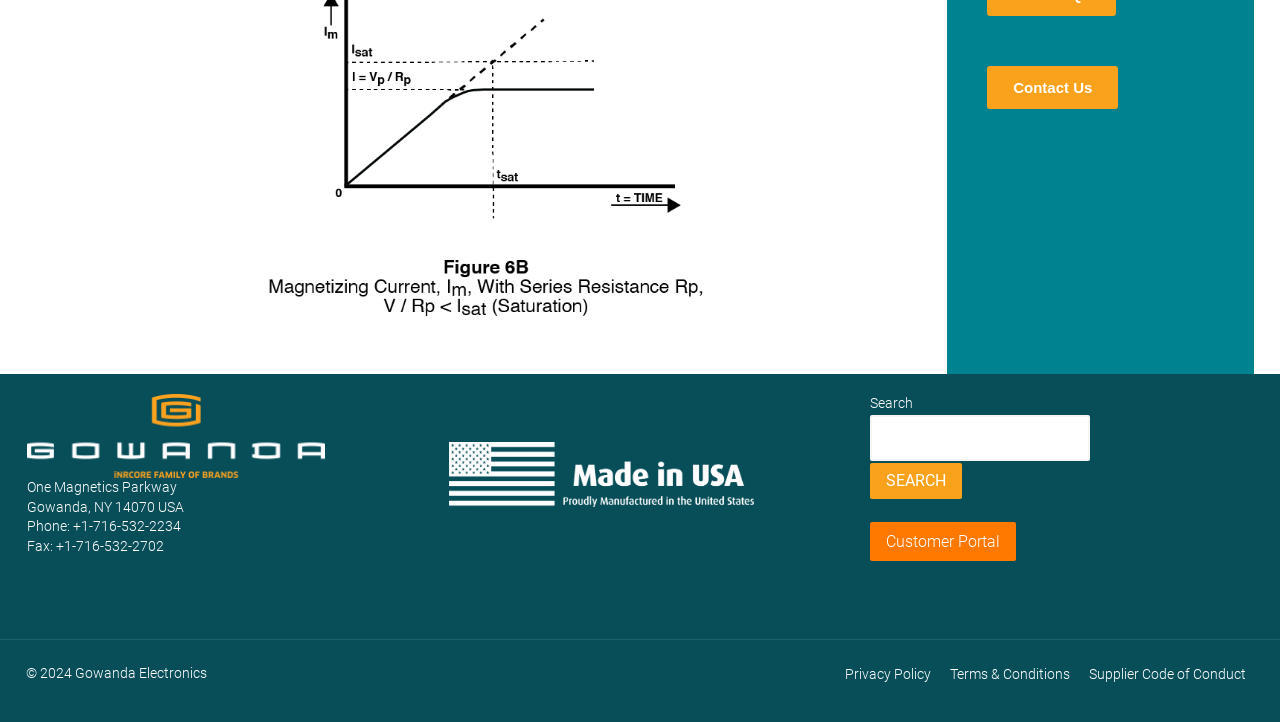Determine the bounding box of the UI element mentioned here: "Search". The coordinates must be in the format [left, top, right, bottom] with values ranging from 0 to 1.

[0.68, 0.642, 0.752, 0.691]